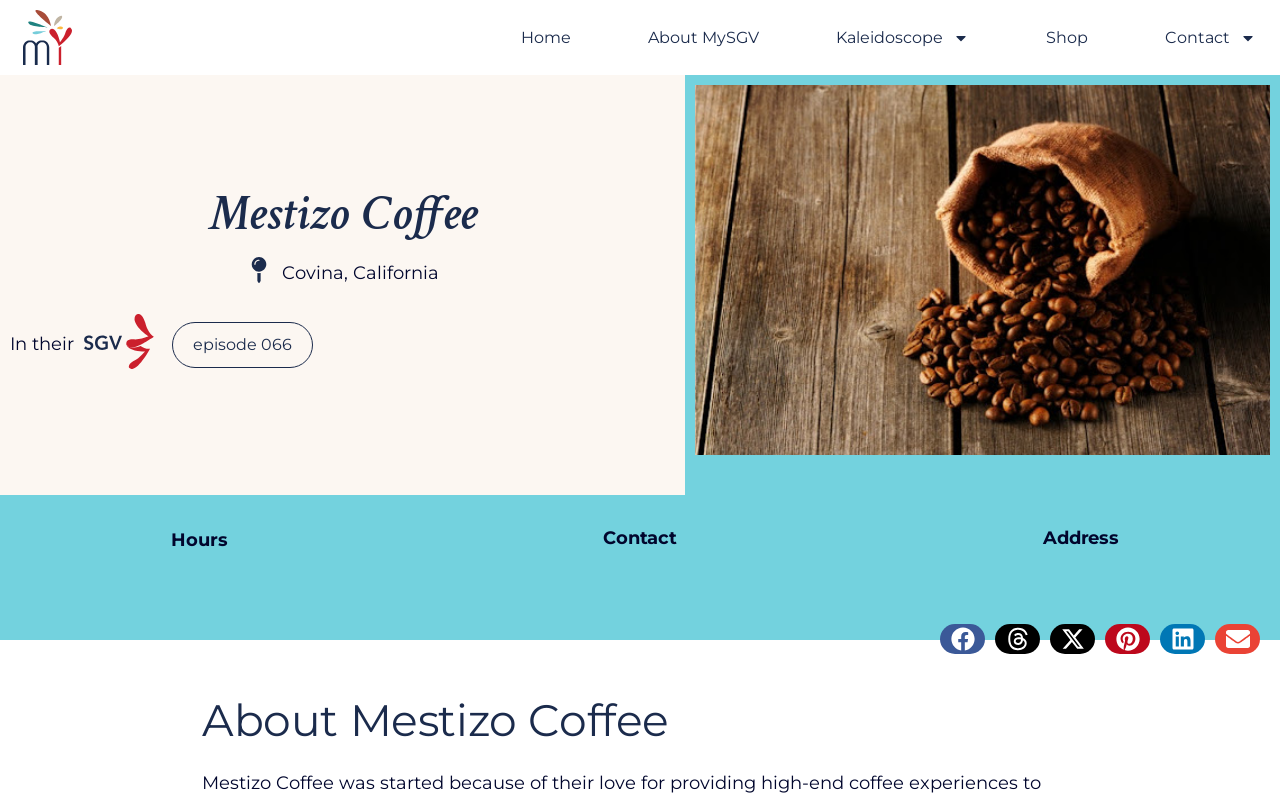Identify the bounding box coordinates necessary to click and complete the given instruction: "Open Kaleidoscope menu".

[0.642, 0.028, 0.768, 0.067]